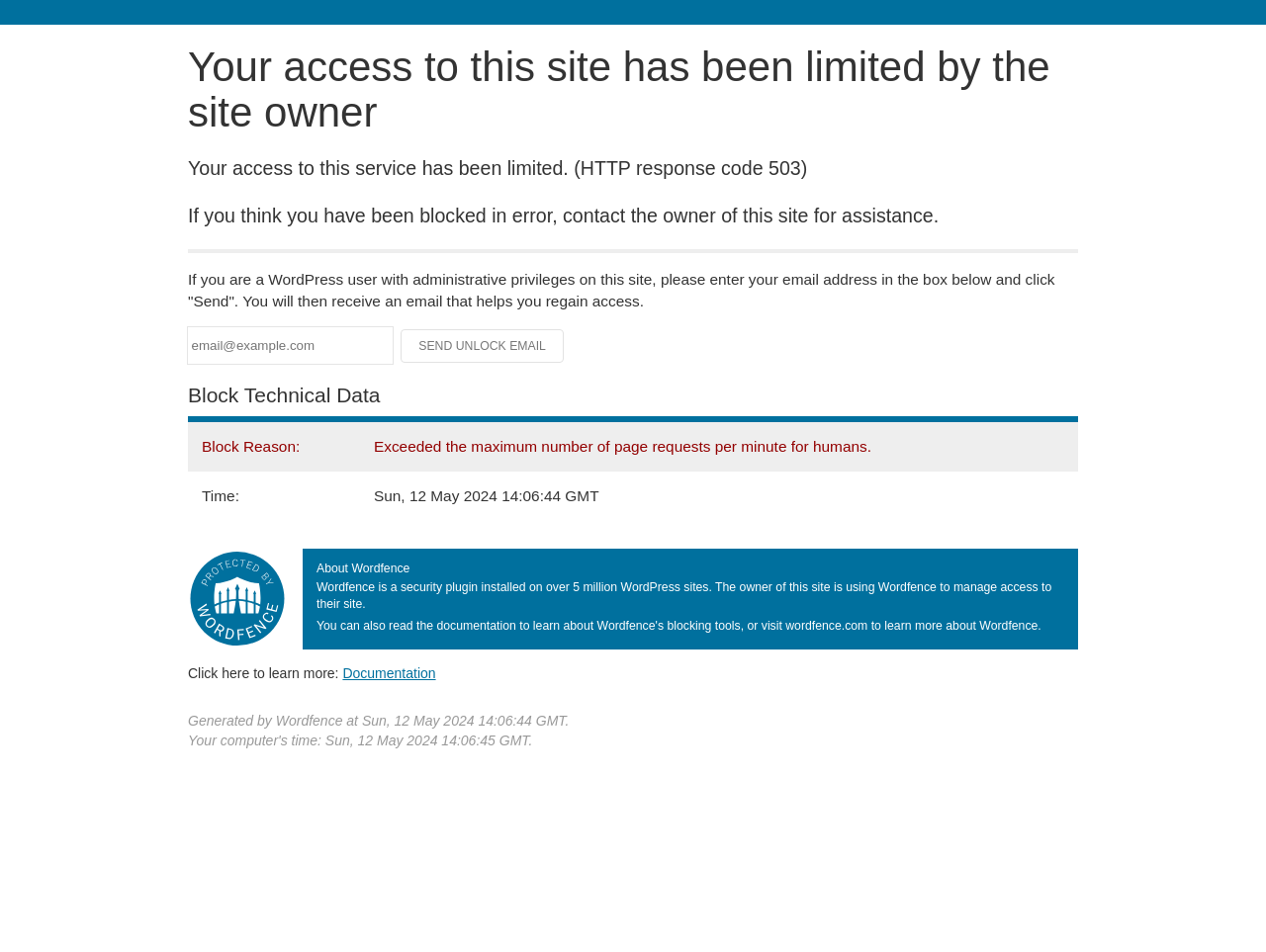Give a one-word or short phrase answer to the question: 
What is the current status of the 'Send Unlock Email' button?

Disabled